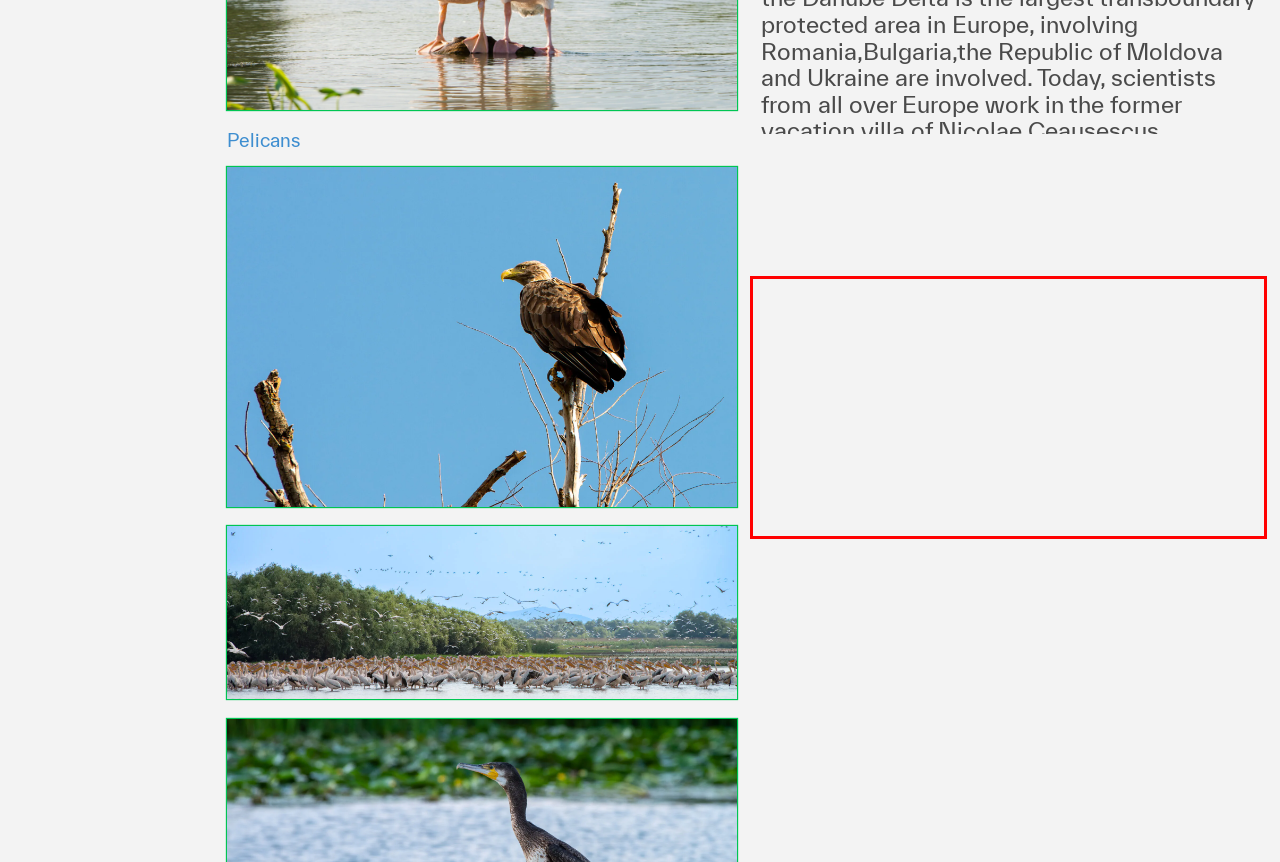With the provided screenshot of a webpage, locate the red bounding box and perform OCR to extract the text content inside it.

The unemployment rate in the region is between 30 and 40 percent. Combined with the problem of poaching, which acutely threatens the ecological balance – such as electrofishing and the illegal export of wild horses – the need for socio-ecological change becomes clear. Only when social ills are addressed can ecological balance be ensured.